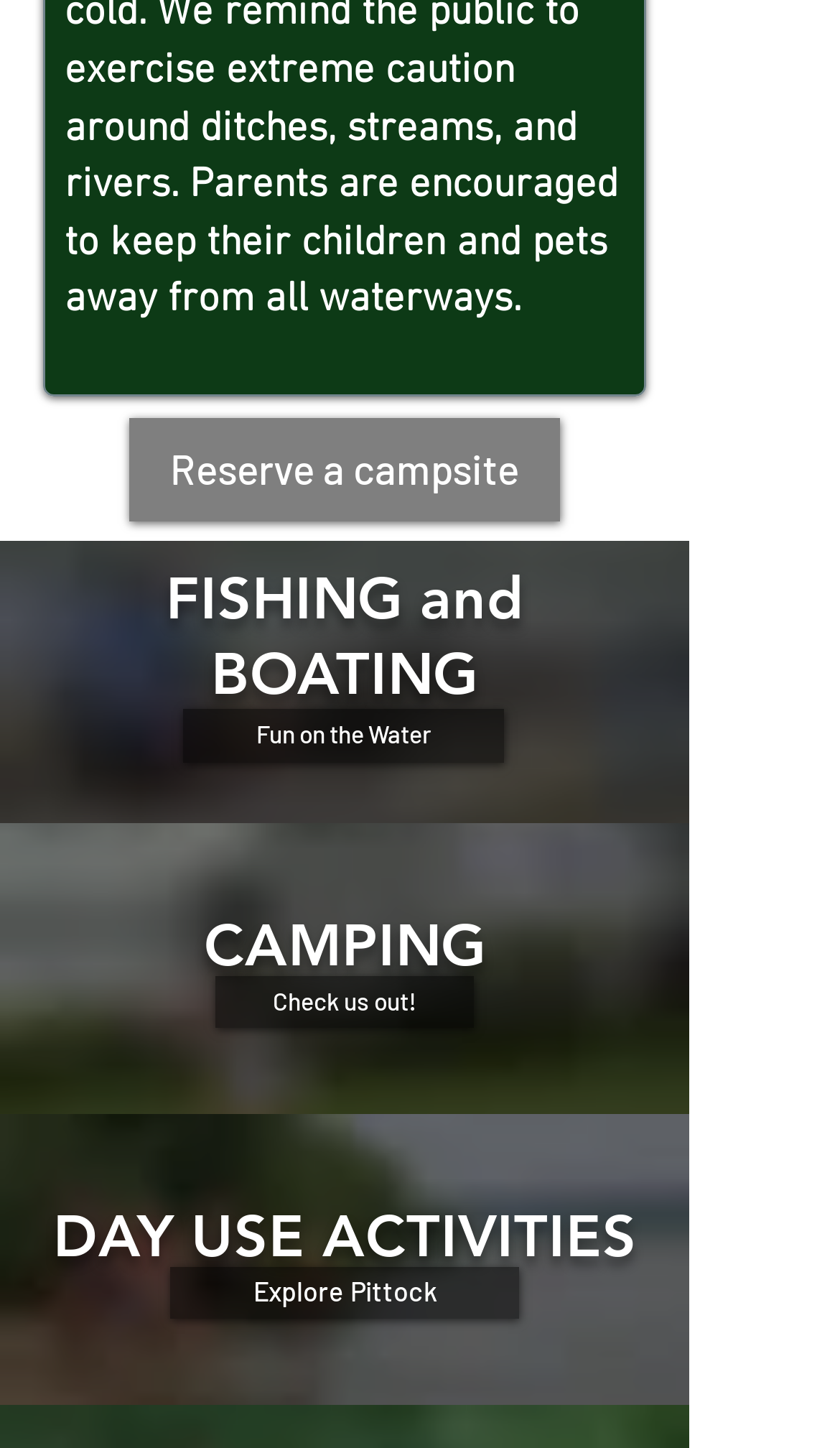Answer with a single word or phrase: 
How many links are there on the page?

4